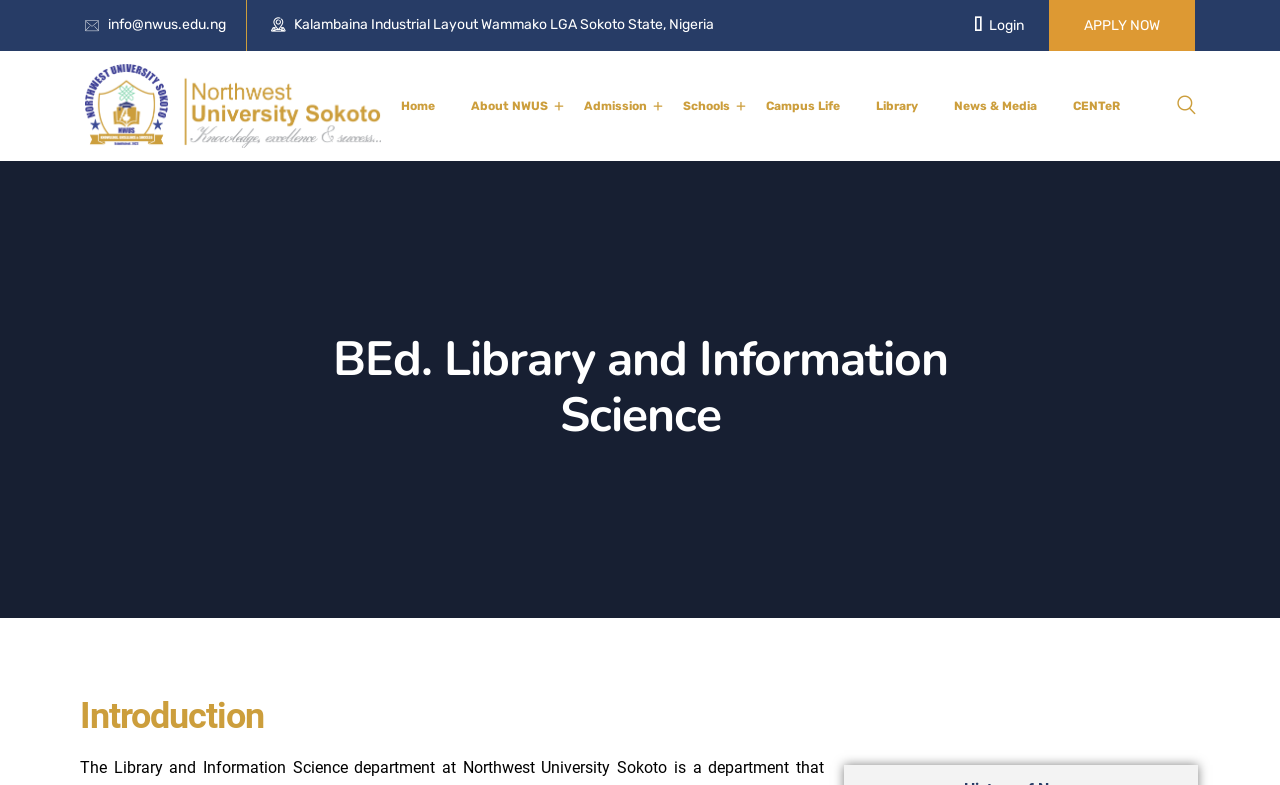How many levels of headings are there on the webpage?
Using the information from the image, provide a comprehensive answer to the question.

I counted the number of levels of headings by looking at the structure of the webpage. There are two levels of headings, namely the main heading 'BEd. Library and Information Science' and the subheading 'Introduction'.